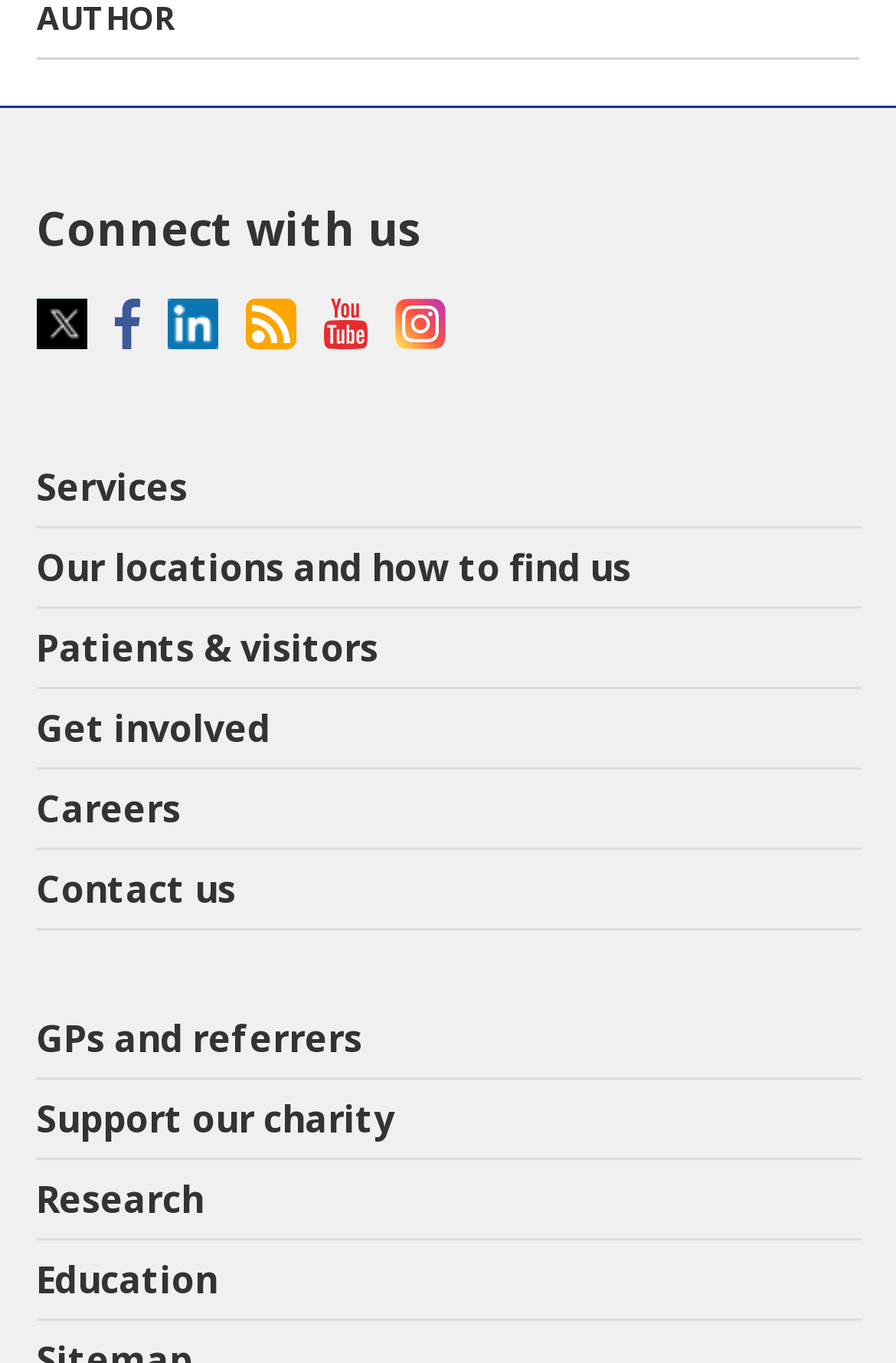Find the bounding box coordinates of the element to click in order to complete the given instruction: "Explore our services."

[0.04, 0.328, 0.96, 0.386]